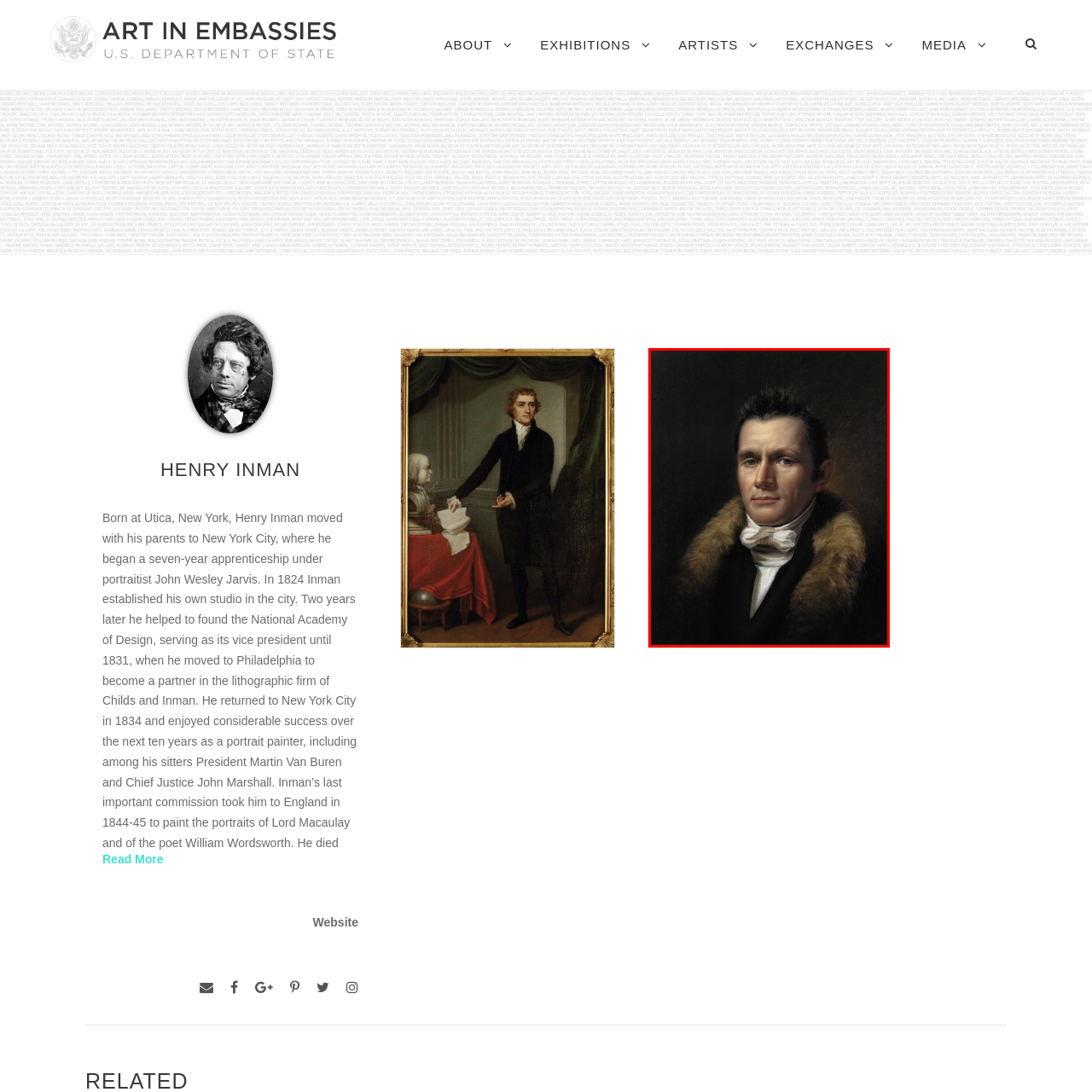Give an in-depth description of the scene depicted in the red-outlined box.

This image depicts a portrait of Mr. Paff, created by the American artist Henry Inman. The painting, which is rendered in oil on canvas, showcases Inman's skill in capturing the details of his subject's features with a striking realism. Mr. Paff is portrayed wearing a formal attire complemented by a distinctive fur-collared coat, which adds an element of sophistication to the portrait. The artist's use of light and shadow creates depth, emphasizing the subject's facial expressions and the fabric's texture.

The dimensions of the framed piece are 25 x 21 1/2 inches (63.5 x 54.6 cm), while the image size measures 21 x 17 inches (53.3 x 43.2 cm). This work is housed at the San Diego Museum of Art, a testament to Inman's prominence in American portraiture during the 19th century, and it was graciously gifted by Ellen Hale. Inman is known for his contributions to the establishment of the National Academy of Design and for his portraits of notable figures of his time.